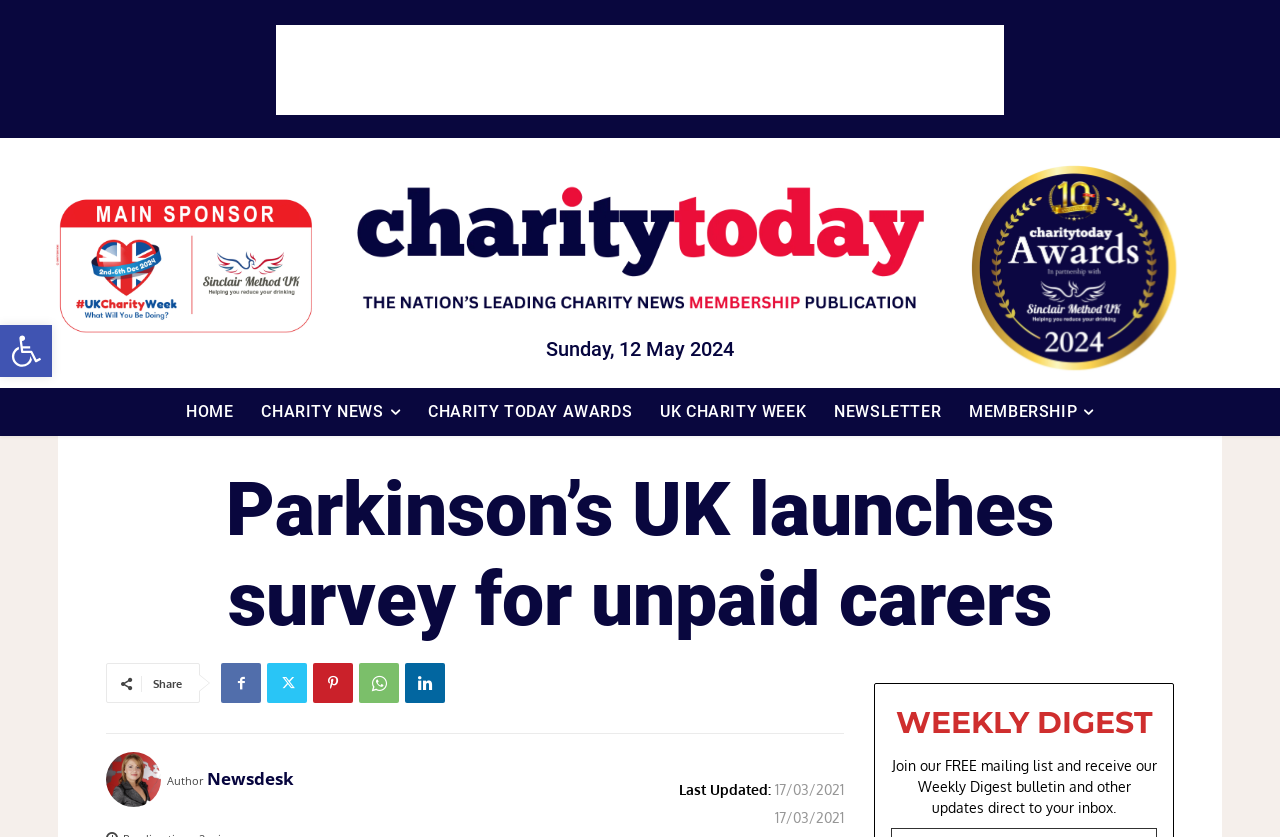What is the name of the charity mentioned?
Provide an in-depth and detailed explanation in response to the question.

I found the name of the charity by looking at the heading element with the text 'Parkinson’s UK launches survey for unpaid carers' which is located at the top of the webpage.